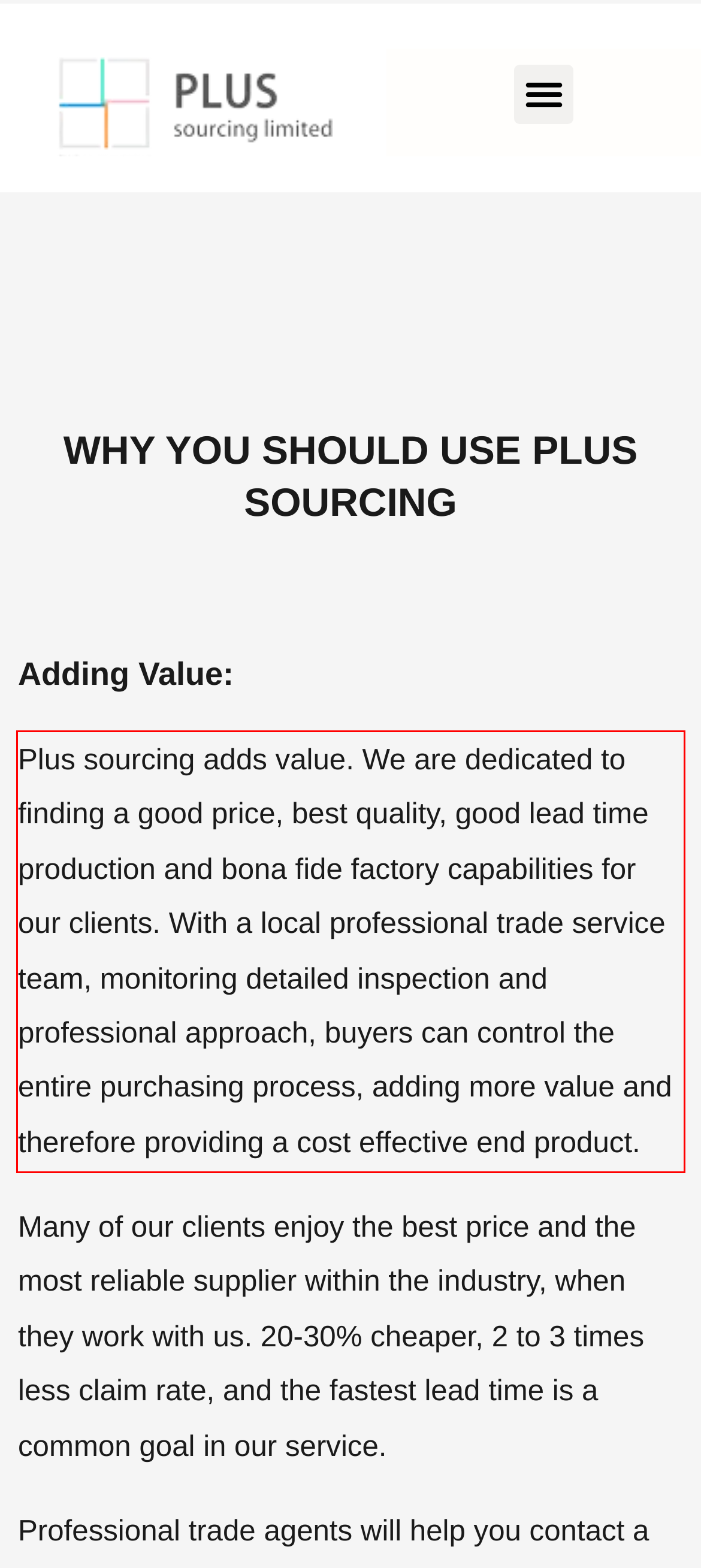Given a screenshot of a webpage, locate the red bounding box and extract the text it encloses.

Plus sourcing adds value. We are dedicated to finding a good price, best quality, good lead time production and bona fide factory capabilities for our clients. With a local professional trade service team, monitoring detailed inspection and professional approach, buyers can control the entire purchasing process, adding more value and therefore providing a cost effective end product.